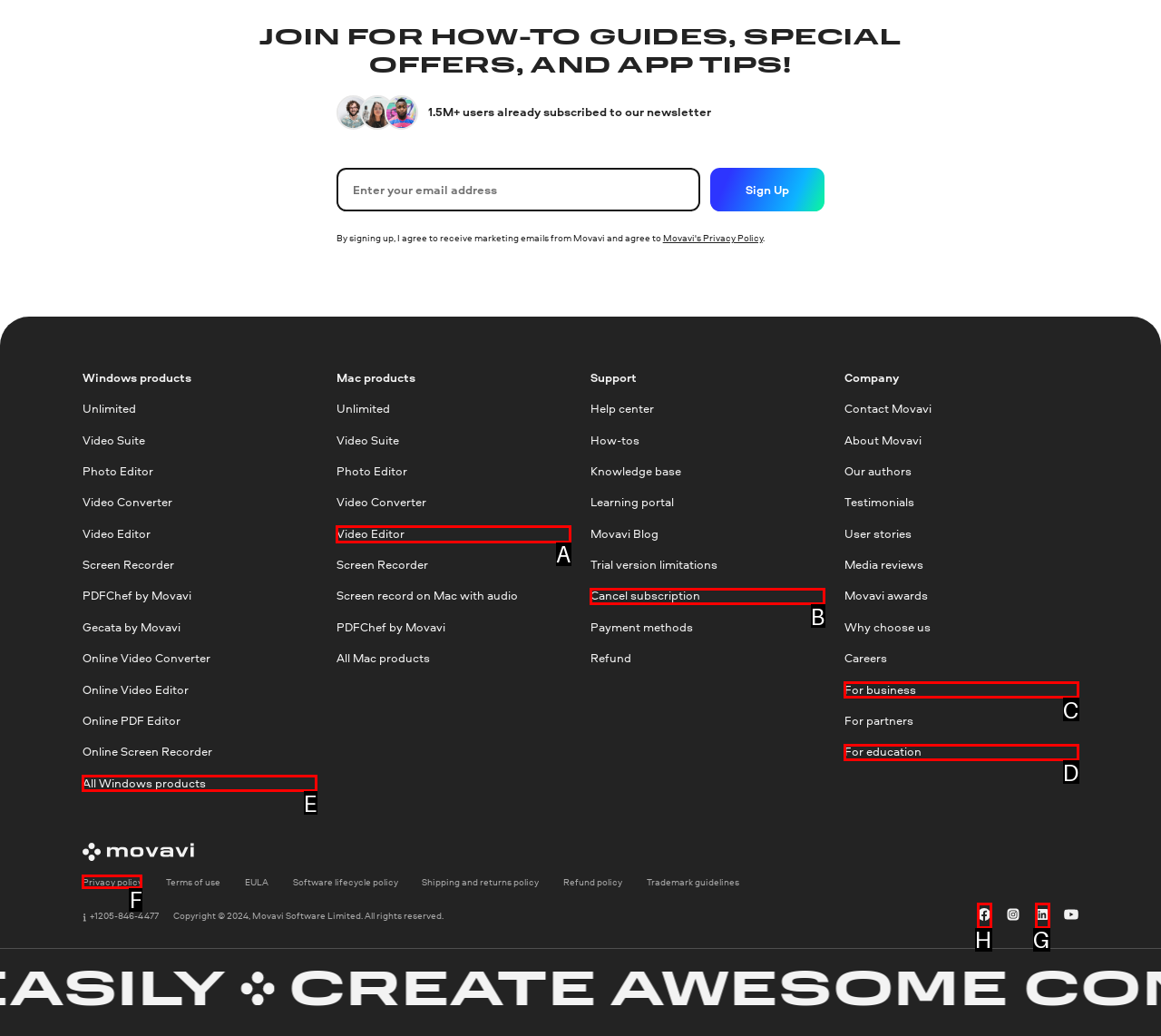Indicate the UI element to click to perform the task: Follow Movavi on Facebook. Reply with the letter corresponding to the chosen element.

H